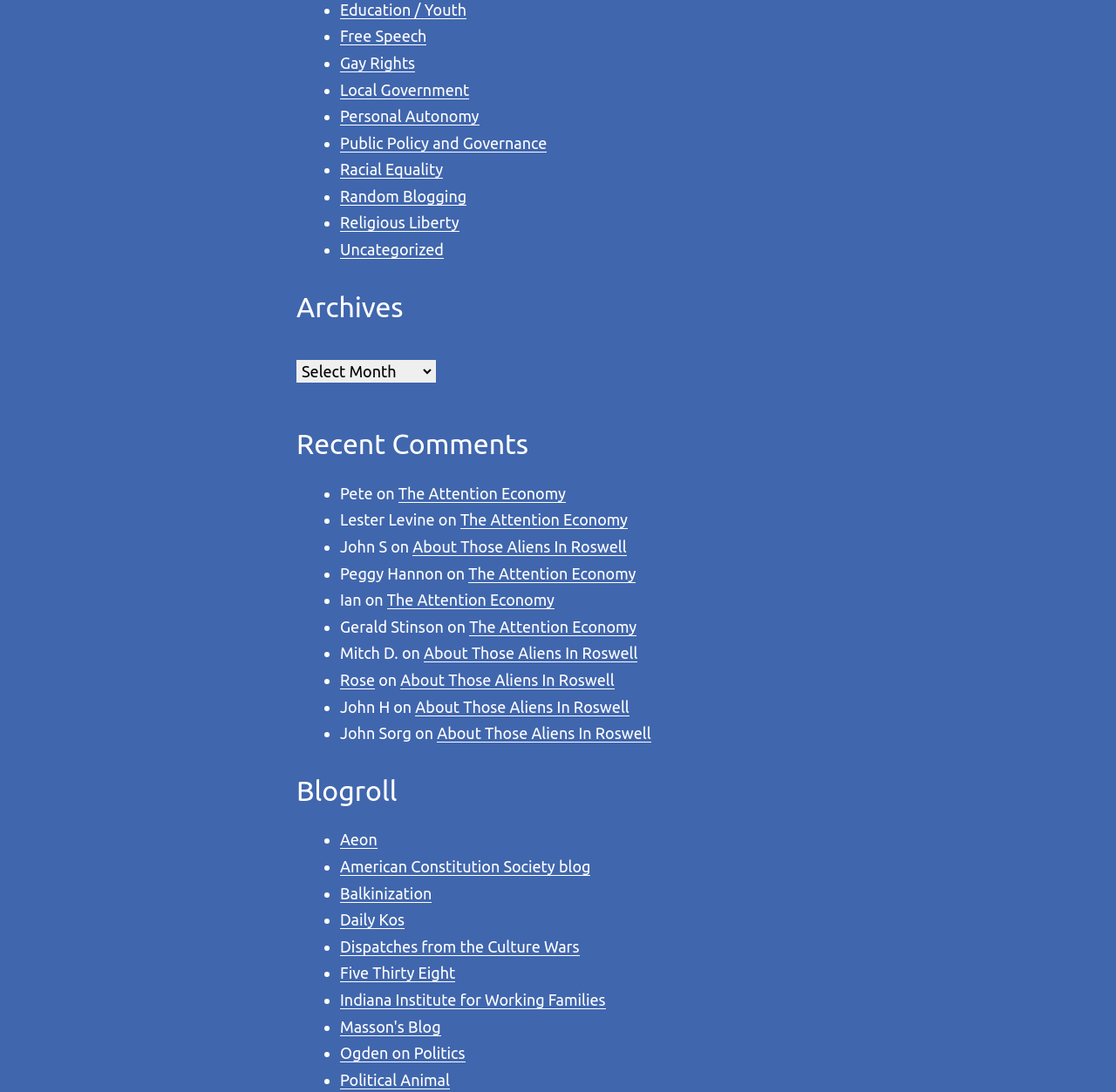Identify the bounding box coordinates of the region I need to click to complete this instruction: "Click on 'Education / Youth'".

[0.305, 0.001, 0.418, 0.017]